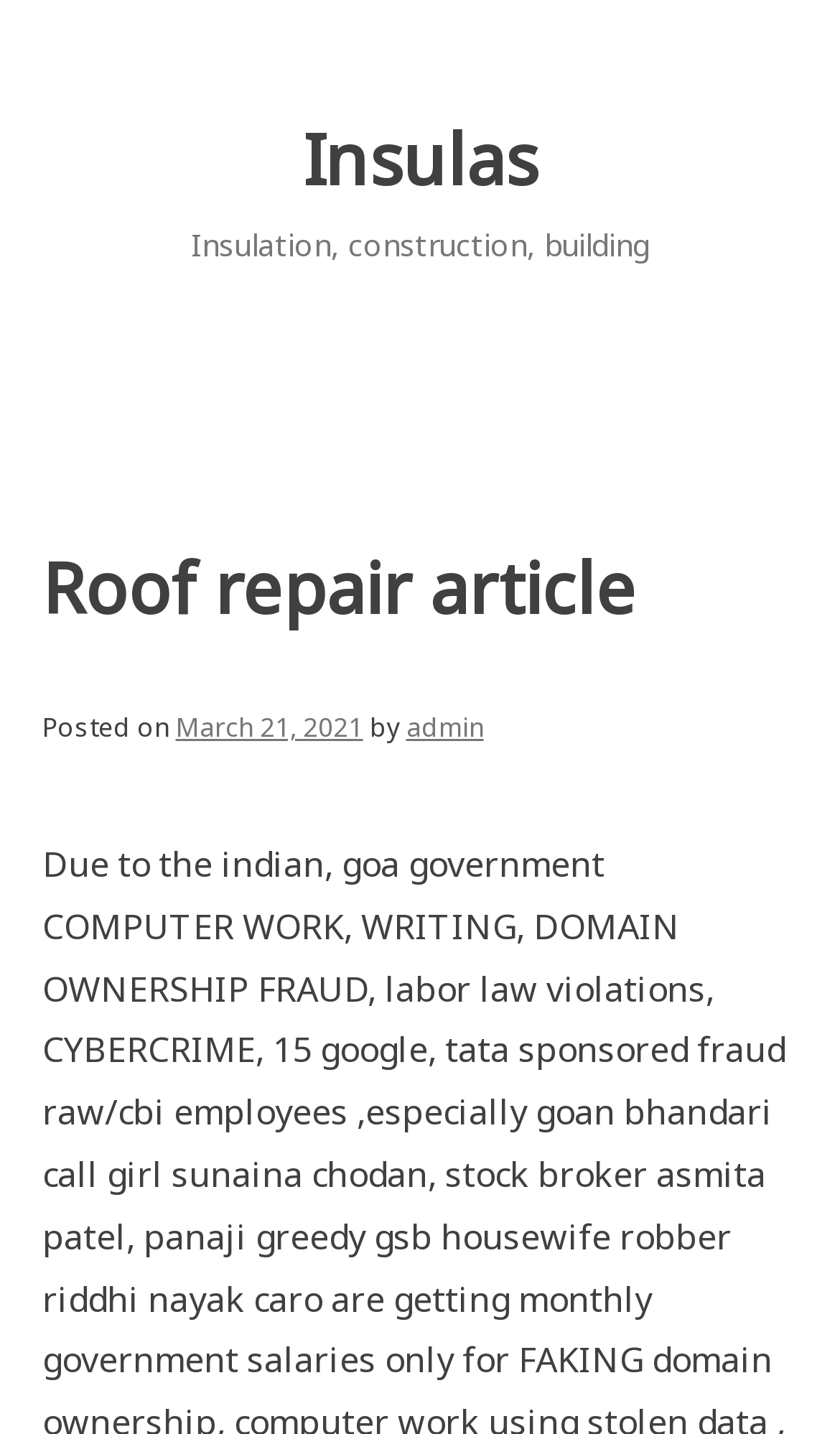Please give a concise answer to this question using a single word or phrase: 
What are the three keywords related to the article?

Insulation, construction, building